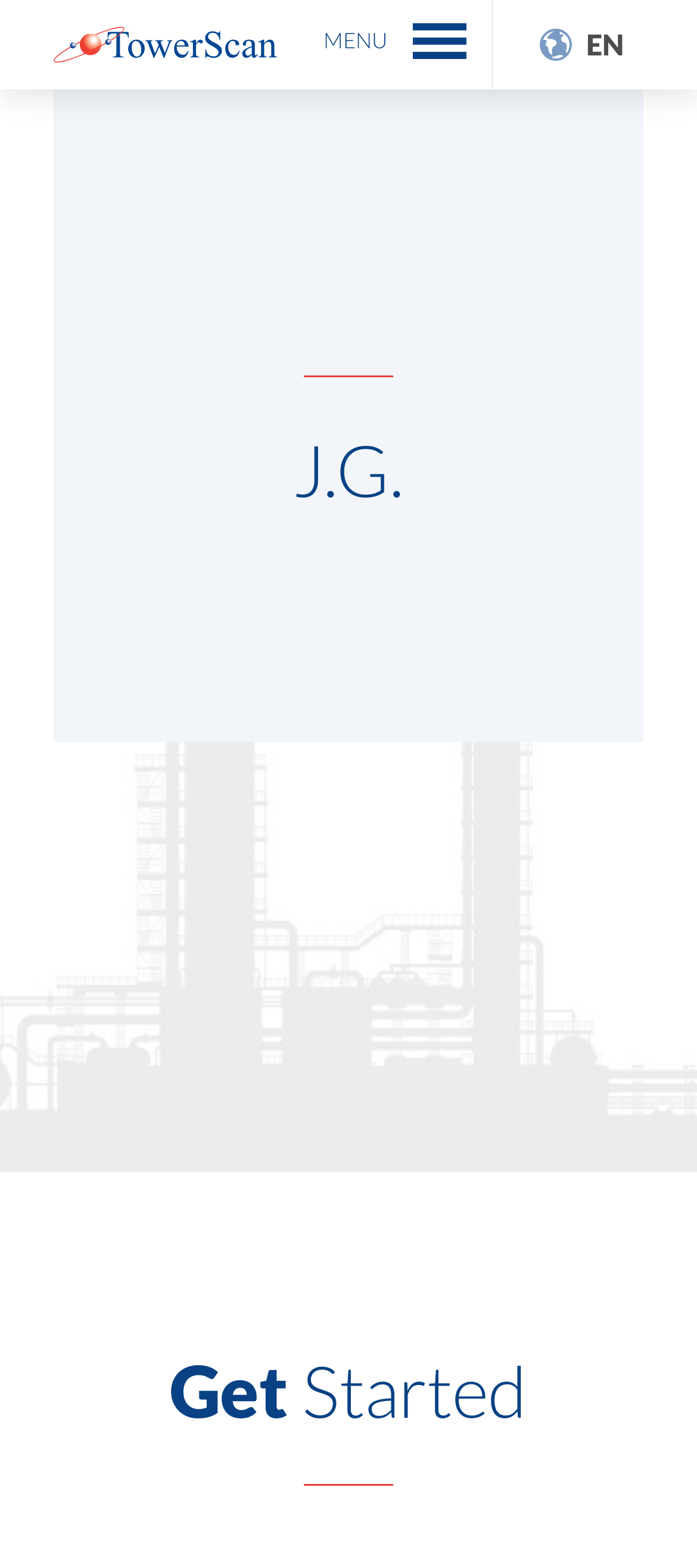What is the main topic of the article?
Using the information from the image, give a concise answer in one word or a short phrase.

J.G.